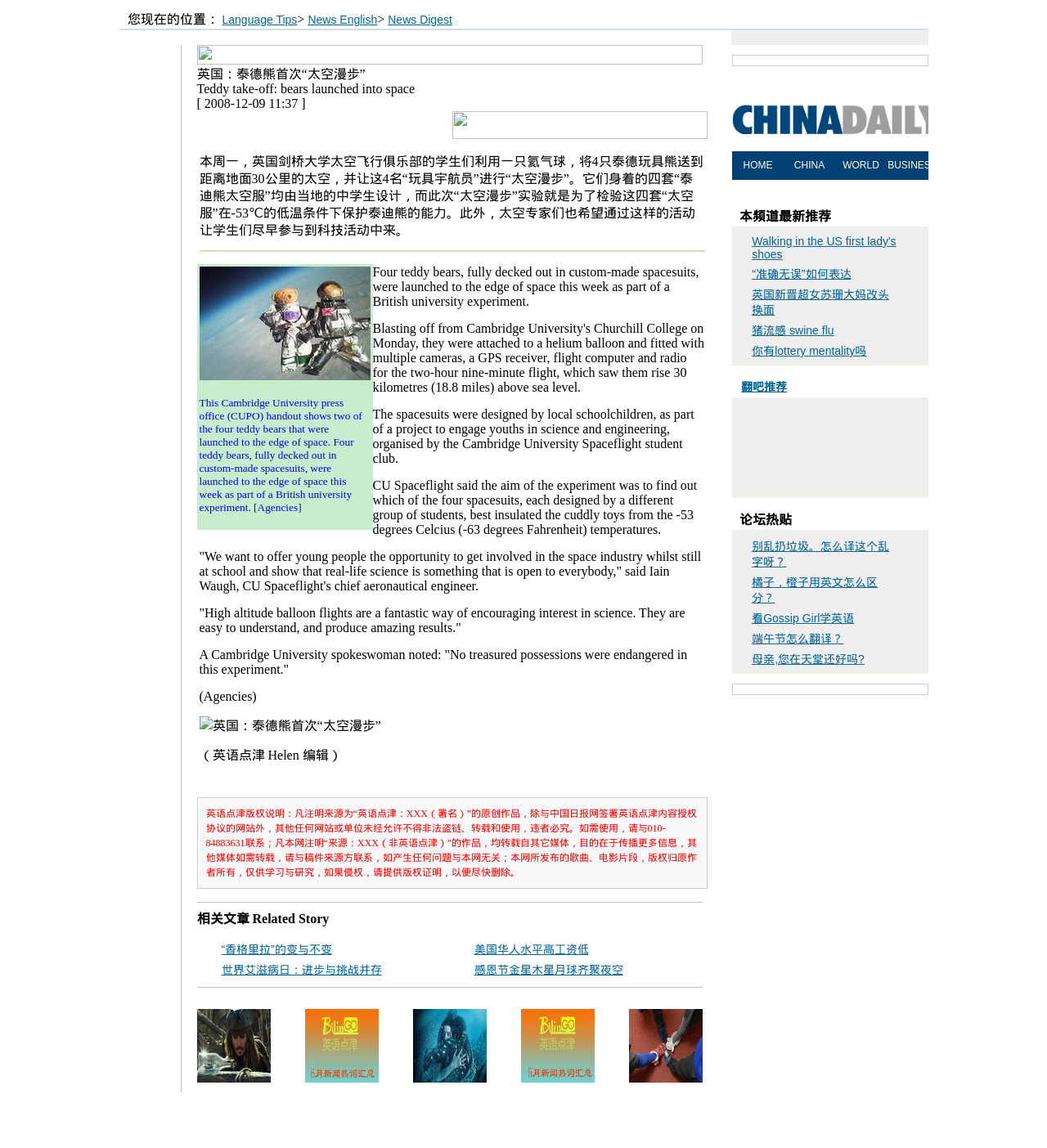What was the purpose of the experiment?
Offer a detailed and exhaustive answer to the question.

The purpose of the experiment was to test the insulation of custom-made spacesuits designed by local schoolchildren to see which one could best protect the teddy bears from the -53°C temperatures in space.